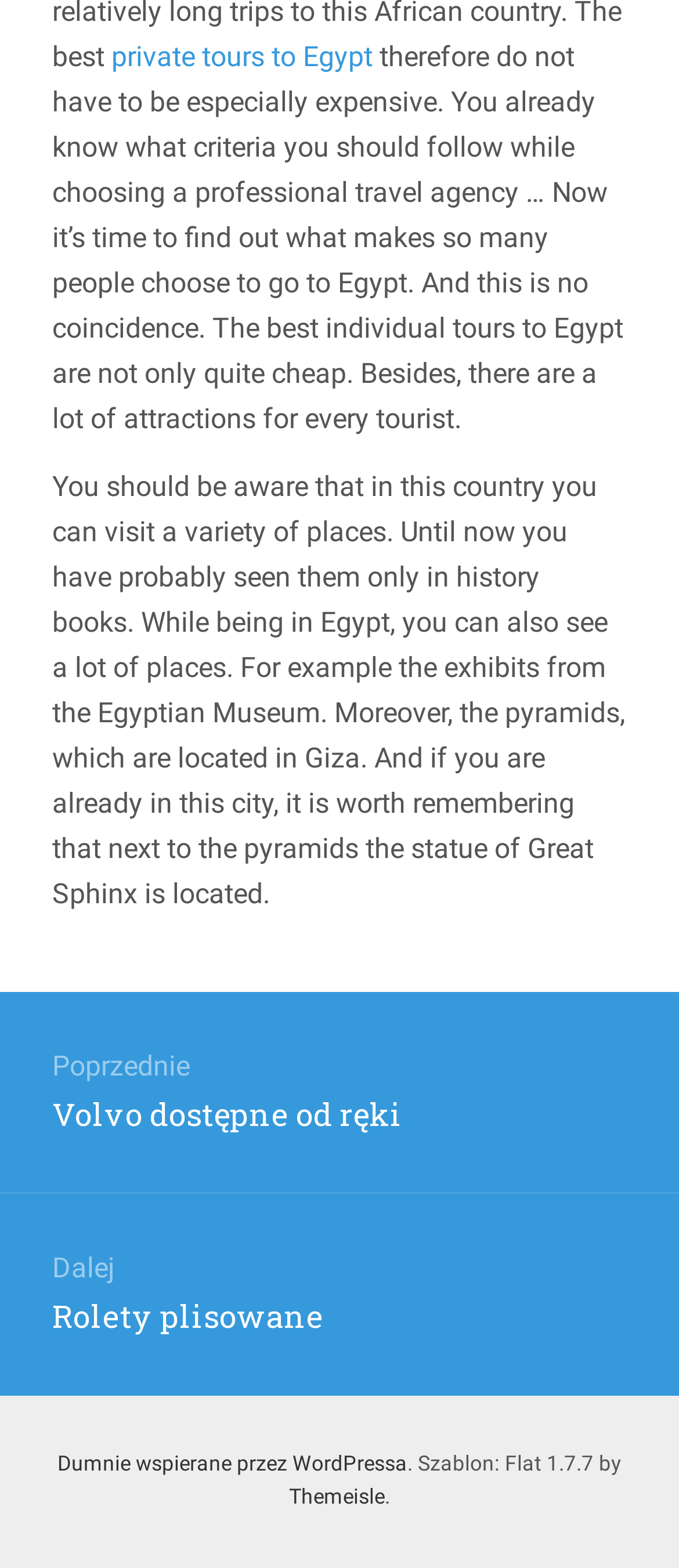Refer to the image and offer a detailed explanation in response to the question: What type of content is presented on the webpage?

The webpage contains a block of text that appears to be a blog post, discussing the benefits of visiting Egypt and the attractions that can be seen there, suggesting that the webpage is presenting a blog post.